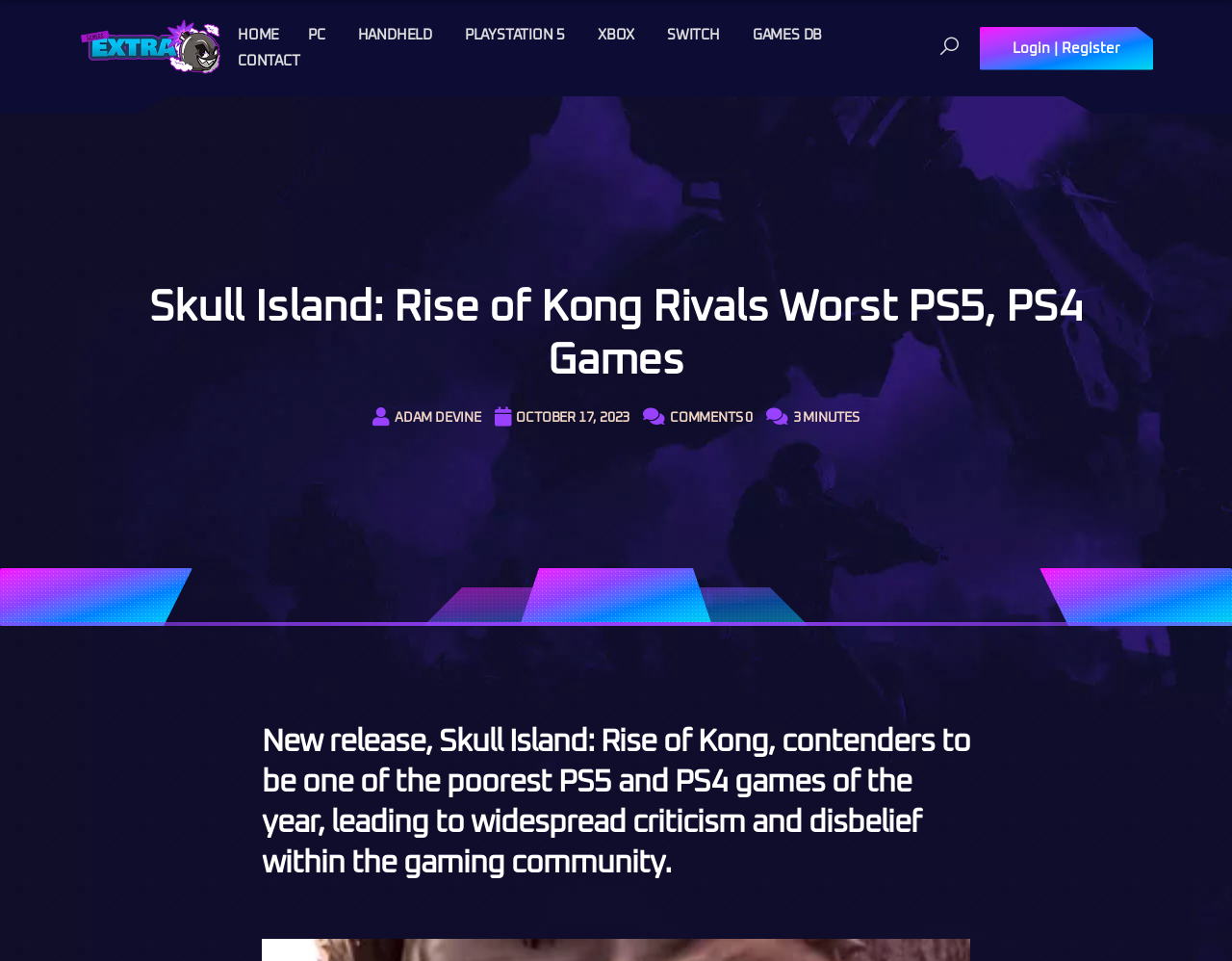Determine the bounding box coordinates of the UI element that matches the following description: "Playstation 5". The coordinates should be four float numbers between 0 and 1 in the format [left, top, right, bottom].

[0.377, 0.029, 0.459, 0.044]